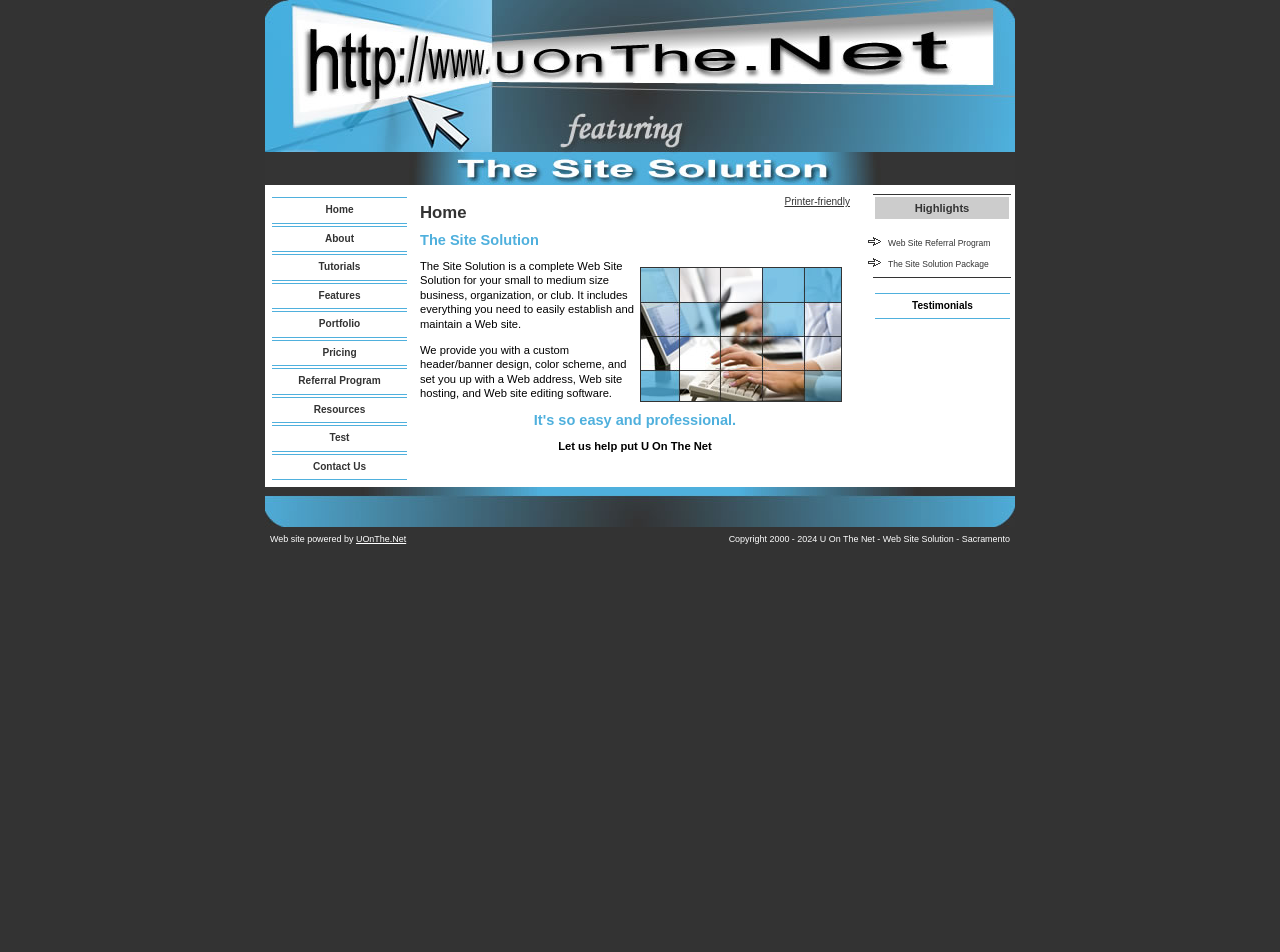Find the bounding box coordinates of the clickable area required to complete the following action: "Click on the 'About' link".

[0.212, 0.237, 0.318, 0.265]